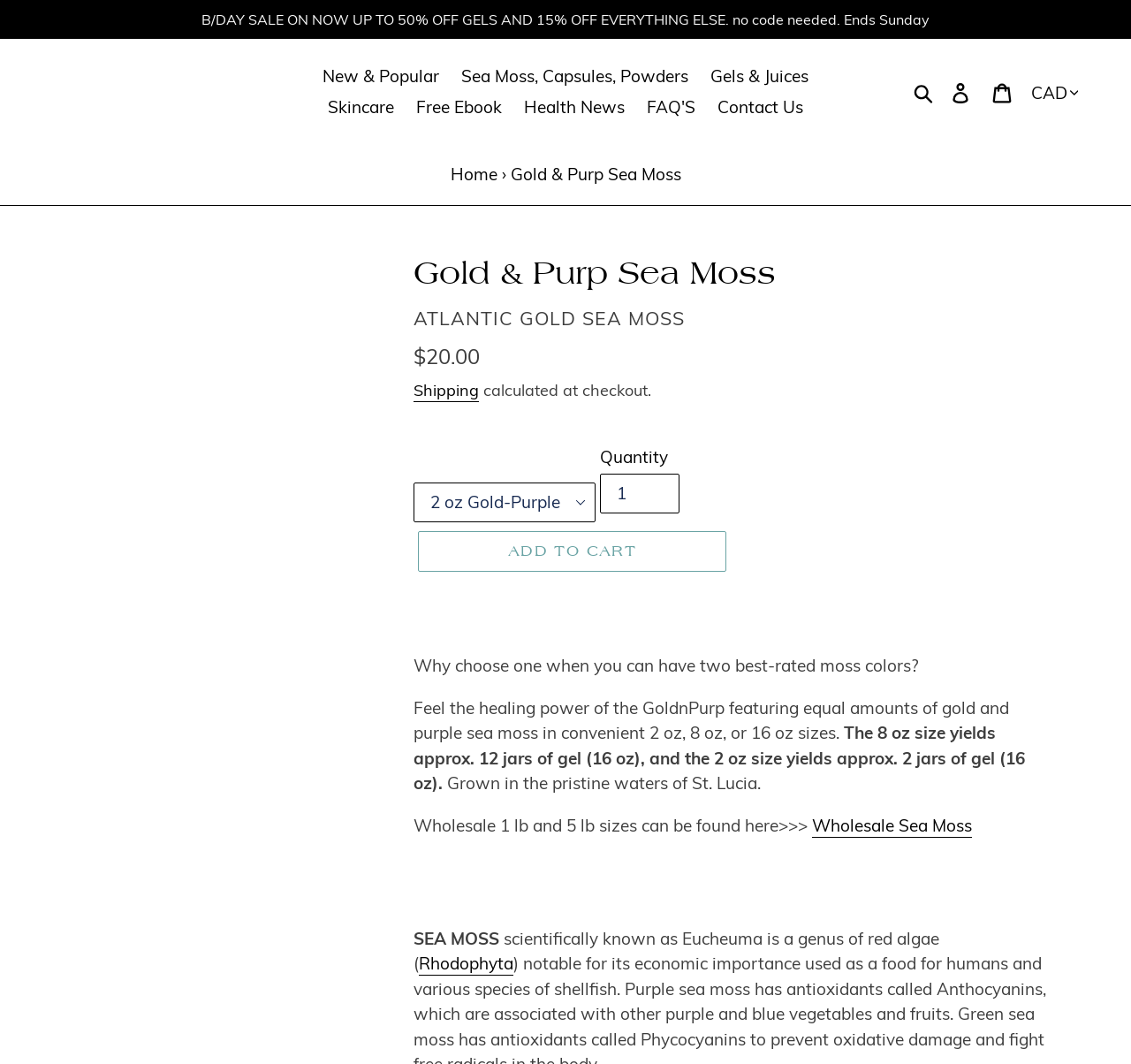Find the bounding box coordinates of the clickable element required to execute the following instruction: "View cart contents". Provide the coordinates as four float numbers between 0 and 1, i.e., [left, top, right, bottom].

[0.869, 0.066, 0.905, 0.106]